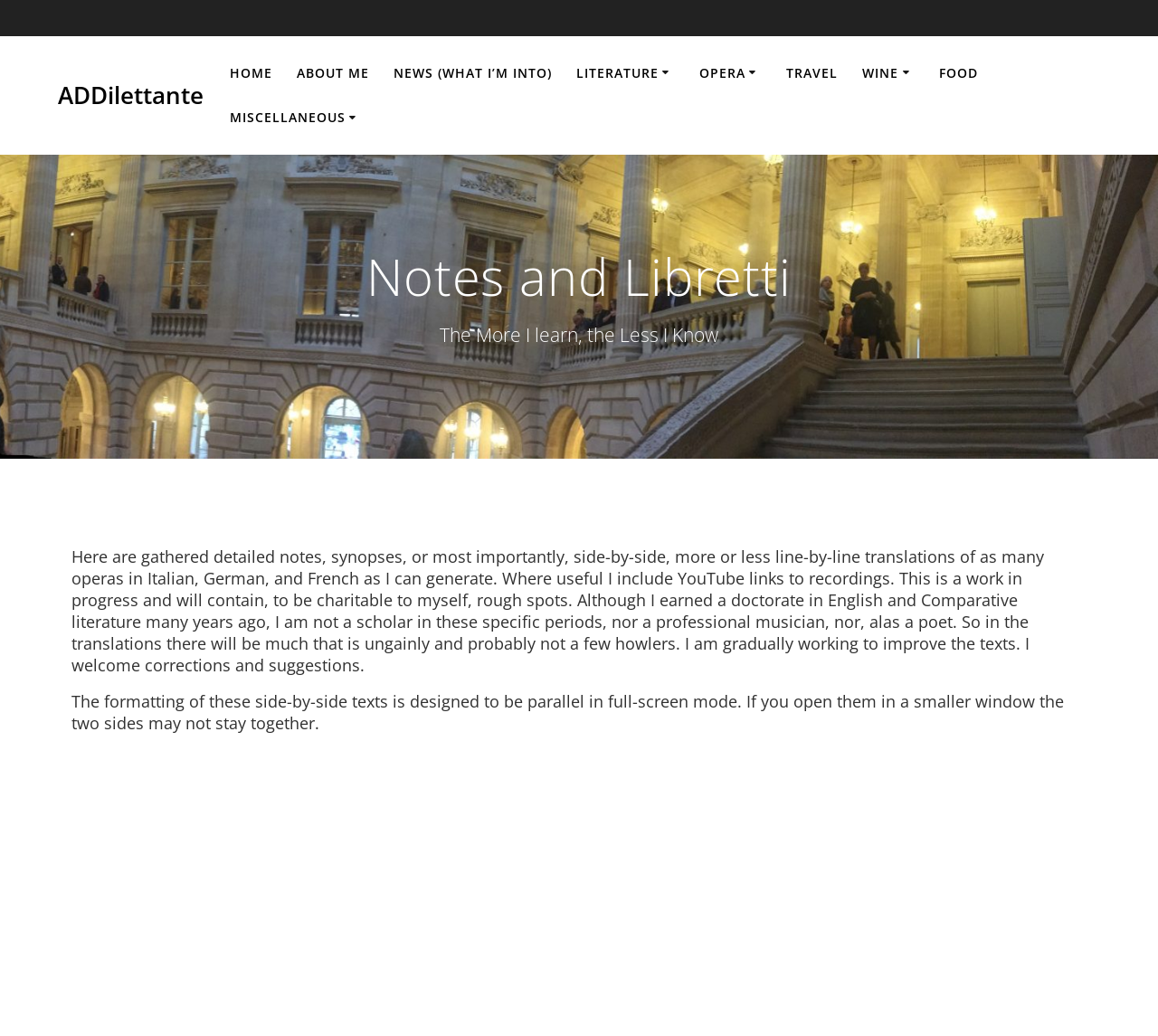Pinpoint the bounding box coordinates of the element to be clicked to execute the instruction: "Contact the company via email".

None